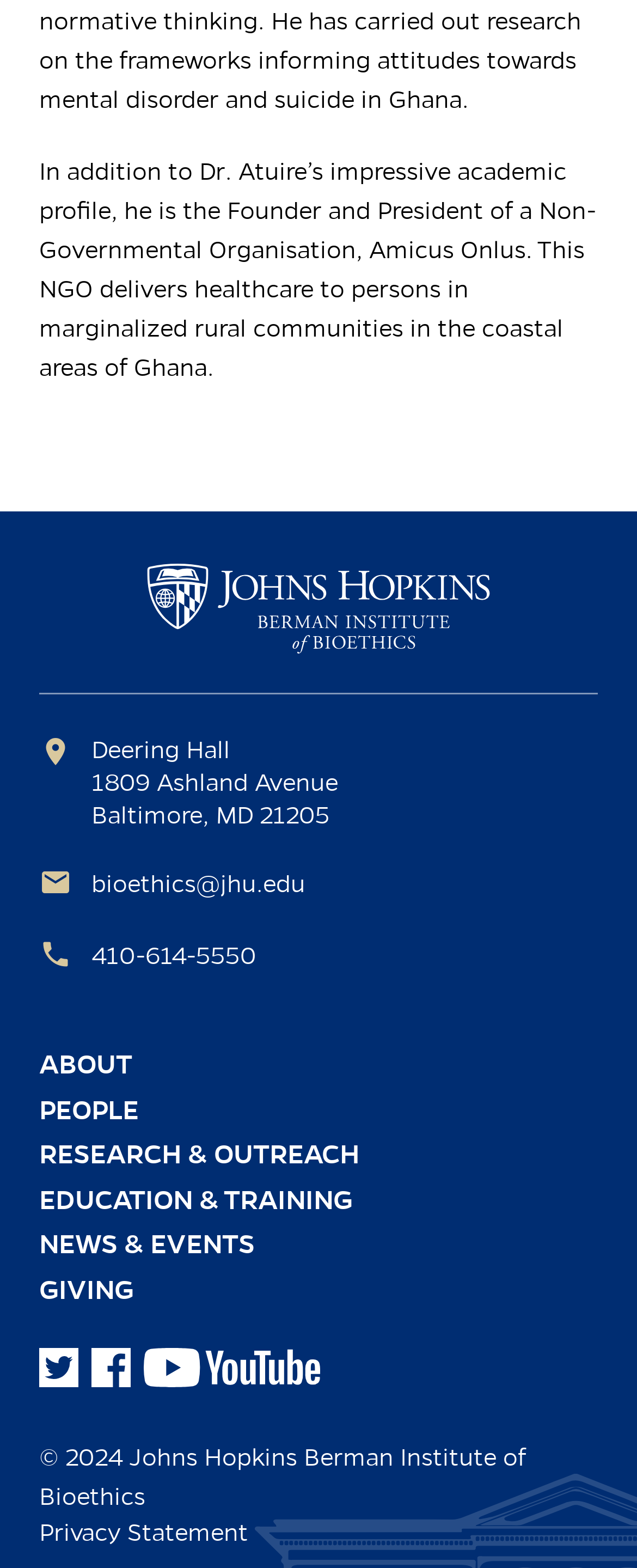Respond to the question with just a single word or phrase: 
What is the address of Deering Hall?

1809 Ashland Avenue